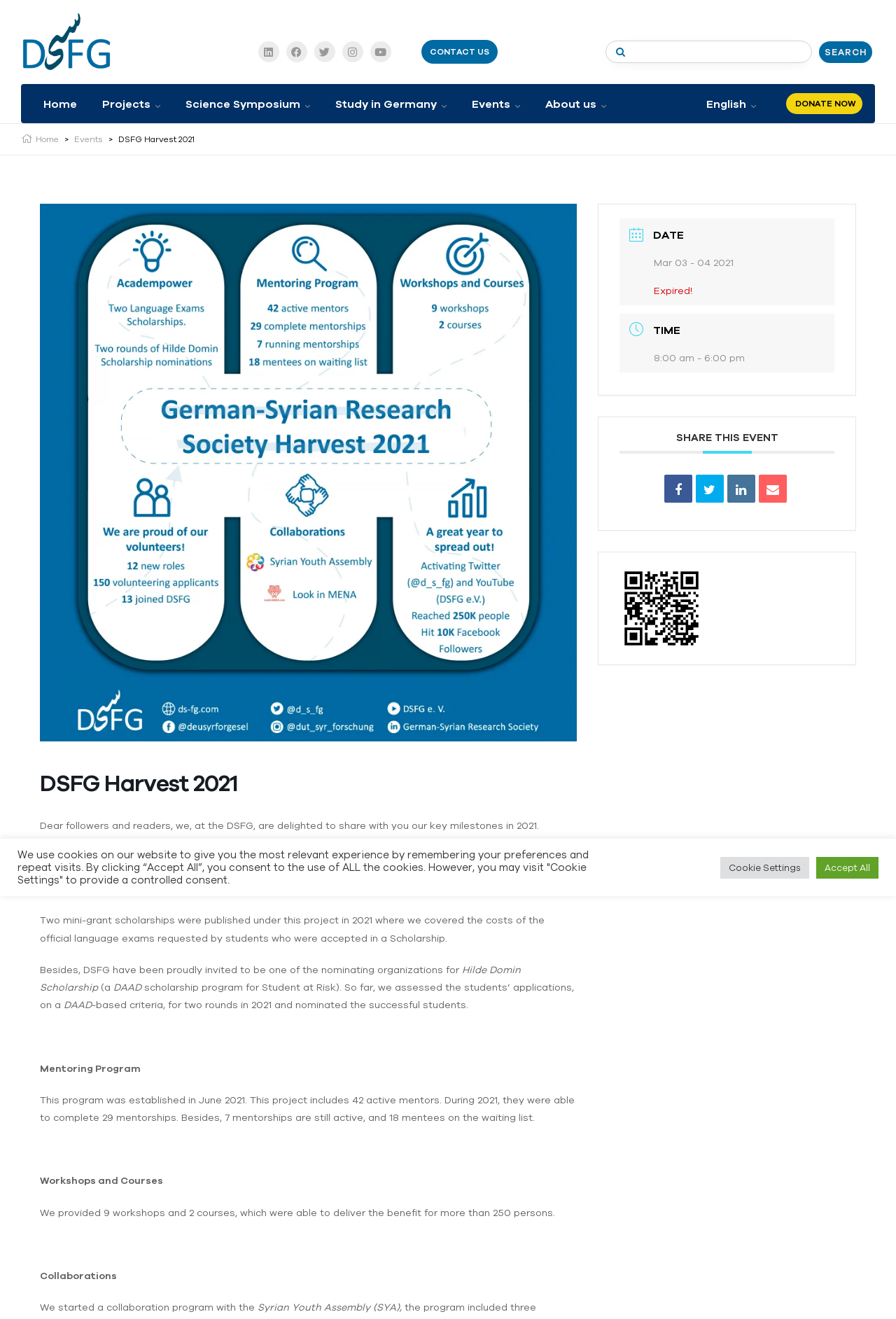Pinpoint the bounding box coordinates of the element you need to click to execute the following instruction: "Click the 'English' link". The bounding box should be represented by four float numbers between 0 and 1, in the format [left, top, right, bottom].

[0.776, 0.064, 0.856, 0.093]